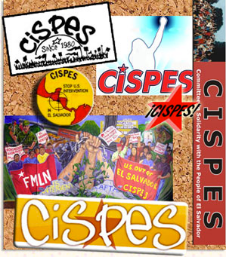Break down the image and provide a full description, noting any significant aspects.

The image features a vibrant collage representing the solidarity and activism of CISPES, an organization dedicated to the people of El Salvador since 1980. Central to the composition are various logos and symbols associated with CISPES, including bold text and colorful graphics that collectively emphasize the group's mission and history. Notable elements include the iconic CISPES logo in yellow and red, and imagery depicting activists holding banners demanding support for human rights and social justice. This visual representation encapsulates the spirit of community, resilience, and commitment to advocacy that defines the CISPES movement, symbolizing a long-standing dedication to solidarity with the Salvadoran people.